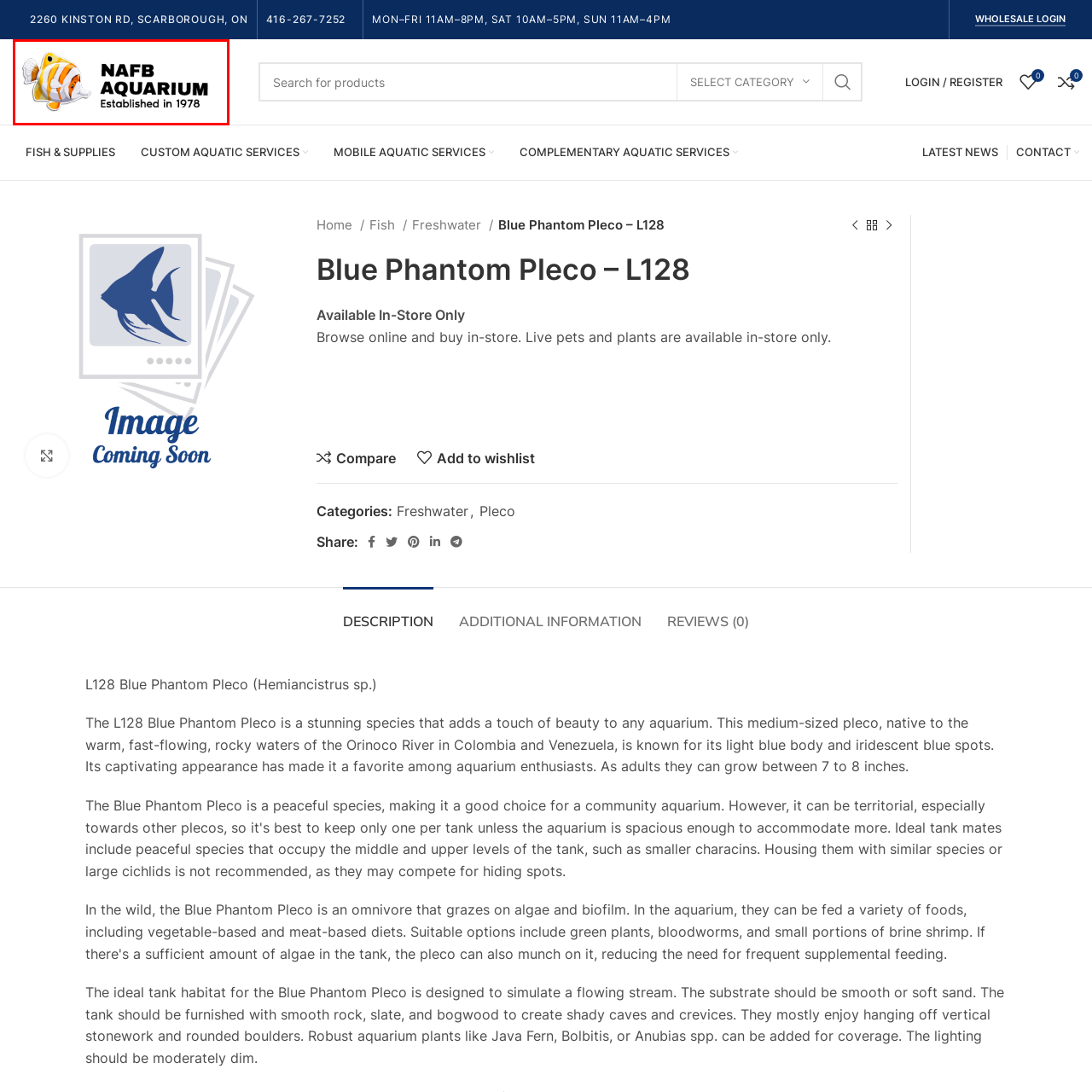Articulate a detailed description of the image enclosed by the red outline.

The image features the logo of NAFB Aquarium, showcasing a vibrant design that includes a stylized fish with distinctive orange and yellow stripes. The logo is accompanied by the text "NAFB AQUARIUM" in bold, black lettering, emphasizing the aquarium's identity. Below the name, the phrase "Established in 1978" signifies the long-standing reputation and history of the establishment, highlighting its experience in the aquarium industry. This logo represents the aquarium's commitment to providing quality aquatic life and services since its inception.